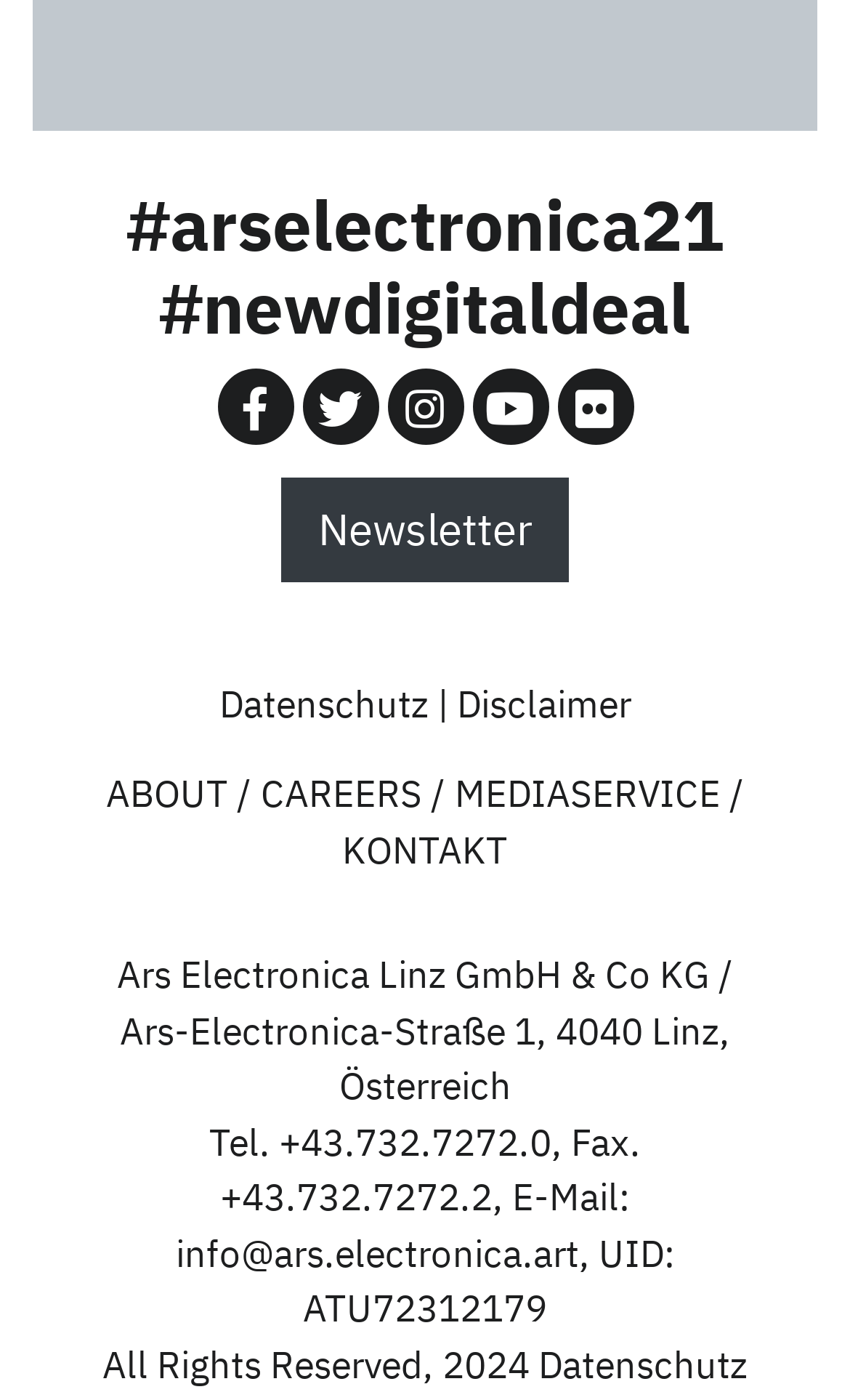Find the bounding box coordinates of the element's region that should be clicked in order to follow the given instruction: "Check the disclaimer". The coordinates should consist of four float numbers between 0 and 1, i.e., [left, top, right, bottom].

[0.537, 0.486, 0.742, 0.52]